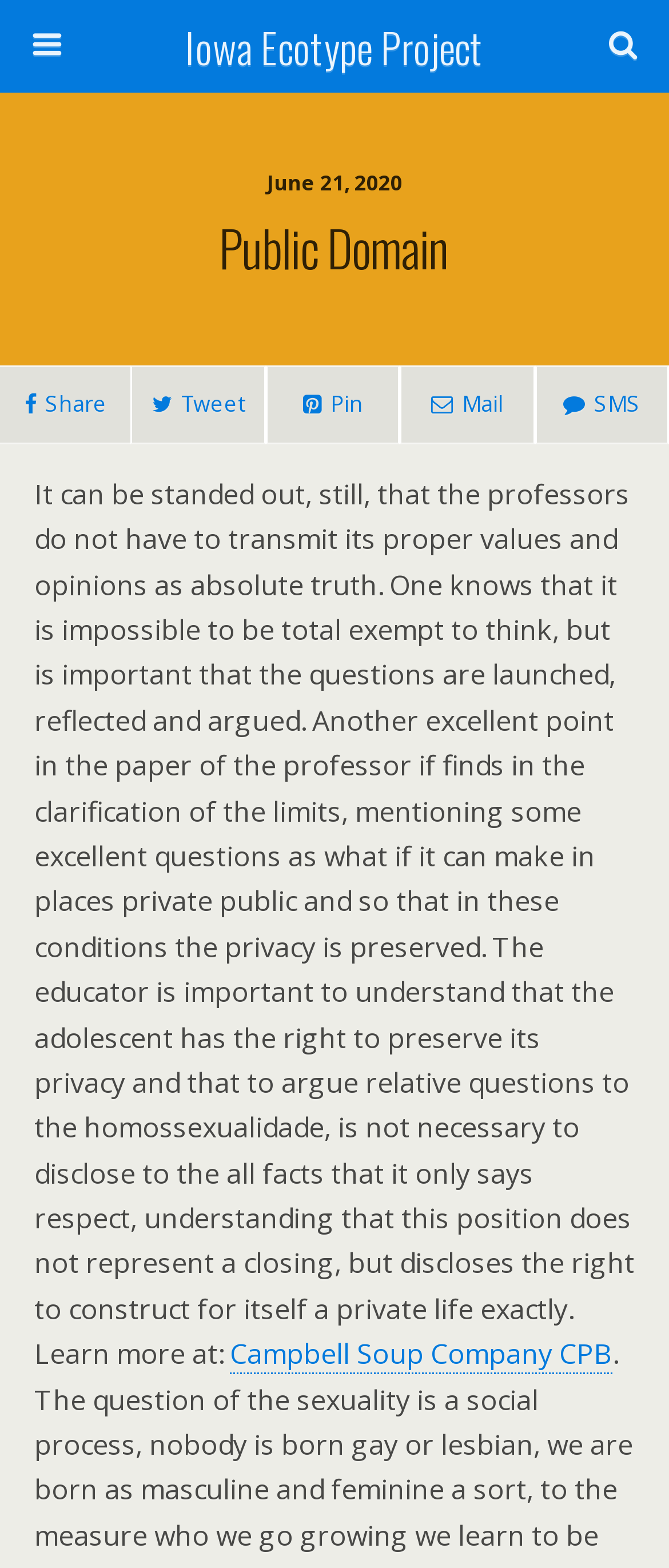Please specify the bounding box coordinates for the clickable region that will help you carry out the instruction: "Learn more about Campbell Soup Company CPB".

[0.344, 0.851, 0.915, 0.877]